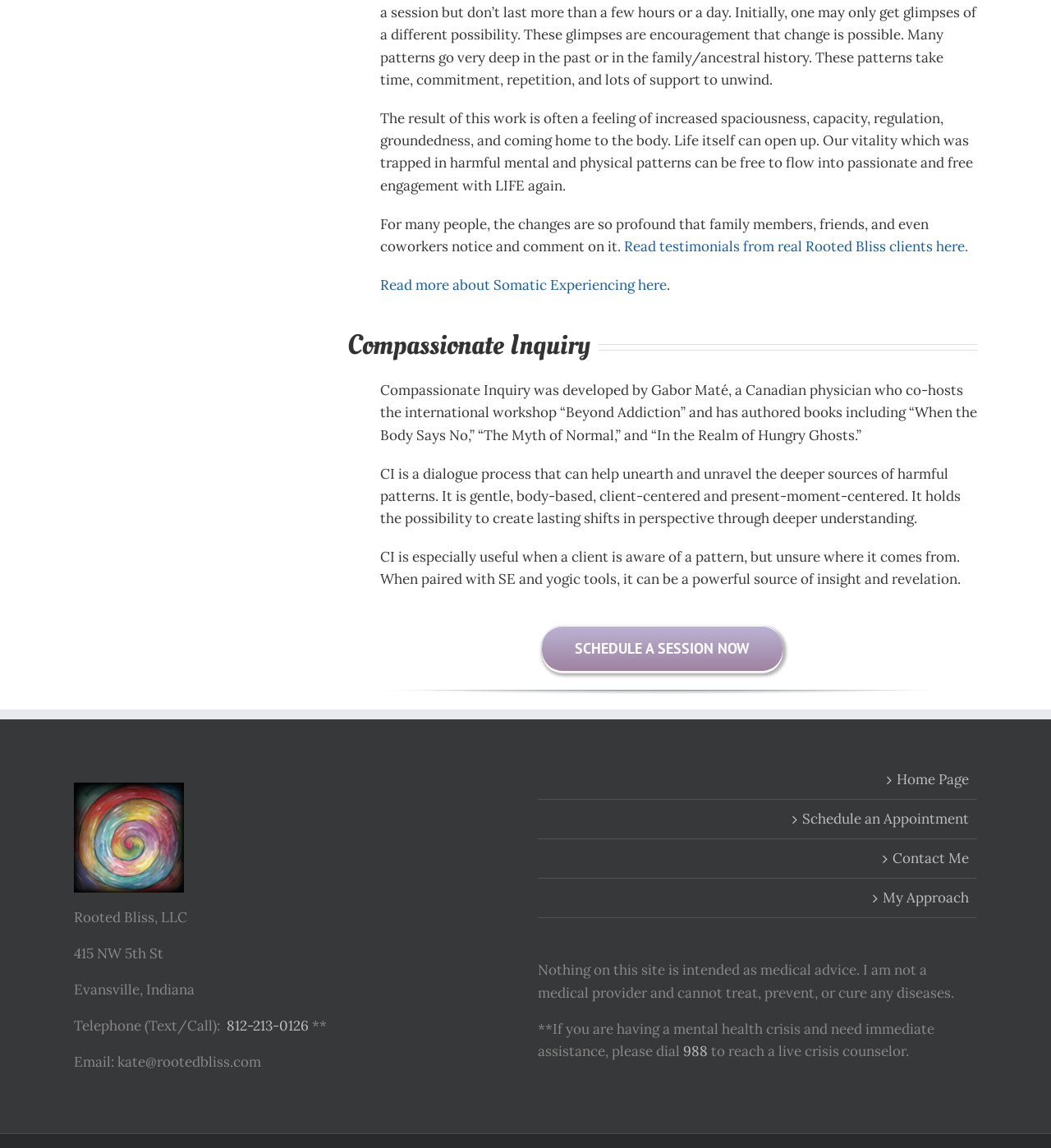Please locate the bounding box coordinates of the region I need to click to follow this instruction: "Go to the home page".

[0.521, 0.669, 0.922, 0.689]